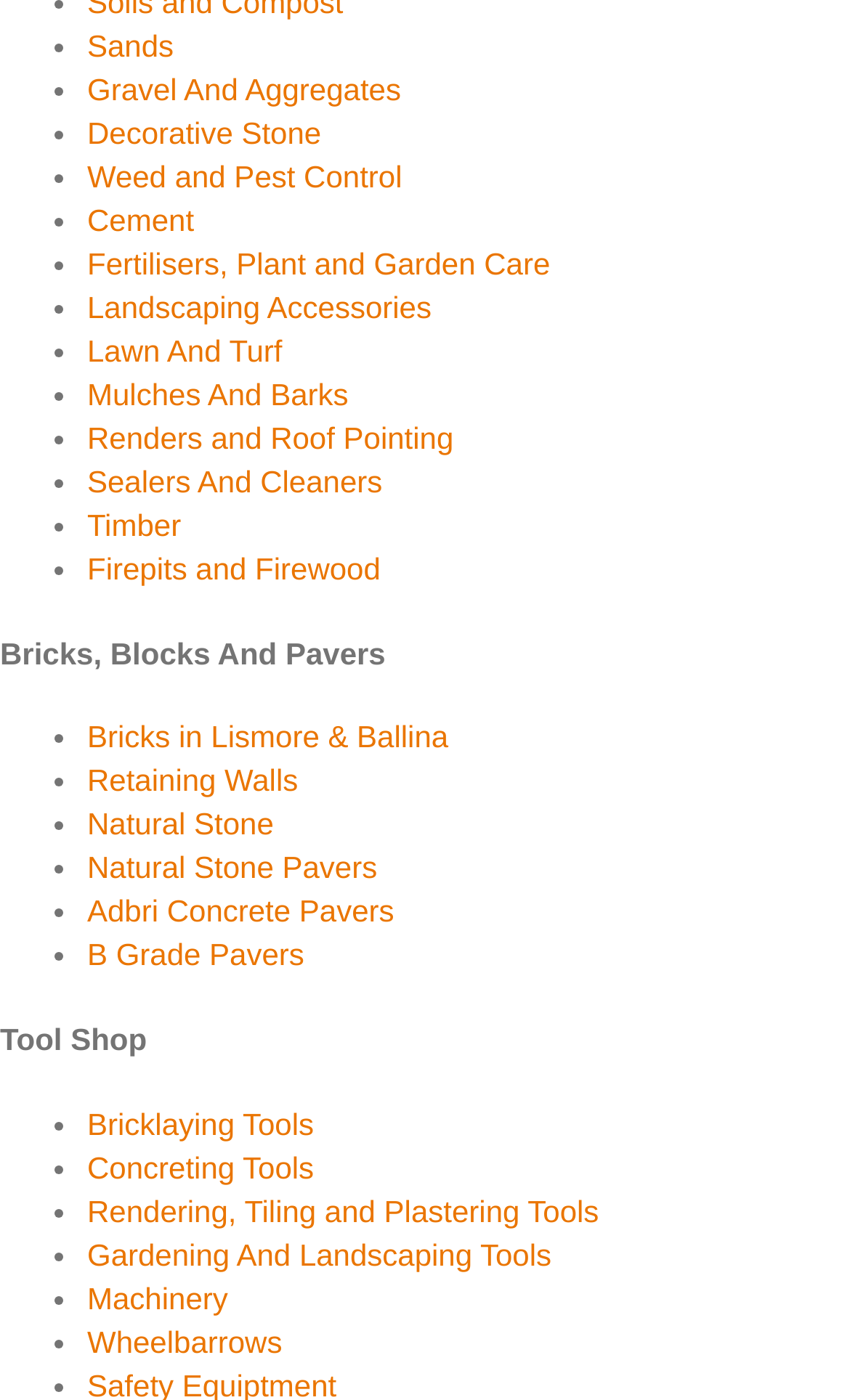Respond with a single word or phrase:
How many categories are listed under Bricks, Blocks And Pavers?

9